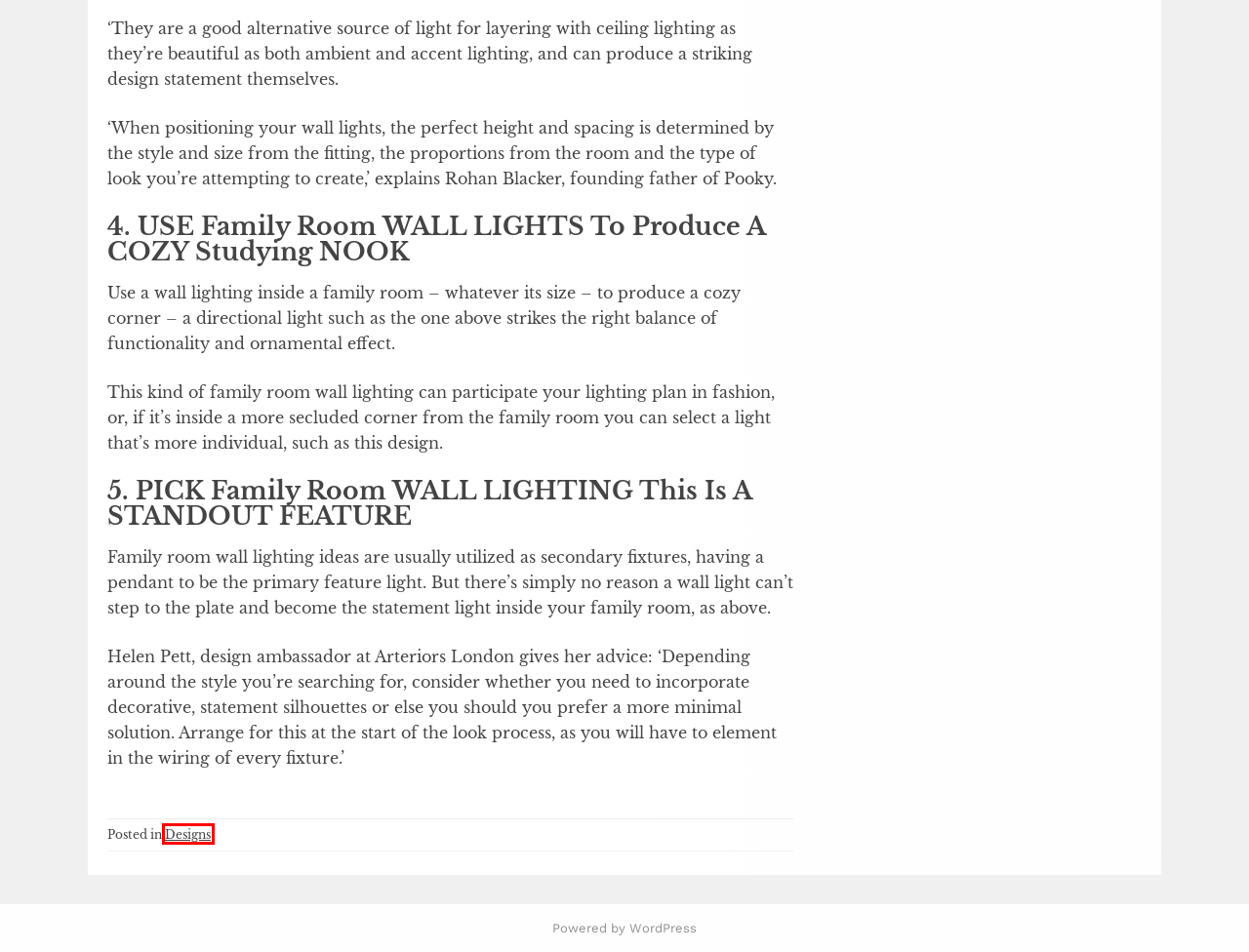Given a webpage screenshot with a UI element marked by a red bounding box, choose the description that best corresponds to the new webpage that will appear after clicking the element. The candidates are:
A. Furnitures - Kart
B. News Archives - Furnitures
C. Log In ‹ Furnitures — WordPress
D. Unveiling Tranquility: Discovering Your Ideal Room for Blissful retreat - Furnitures
E. Miranda Kerr Net Worth And Lifestyle
F. Registration Form ‹ Furnitures — WordPress
G. Designs Archives - Furnitures
H. DECORATING Archives - Furnitures

G